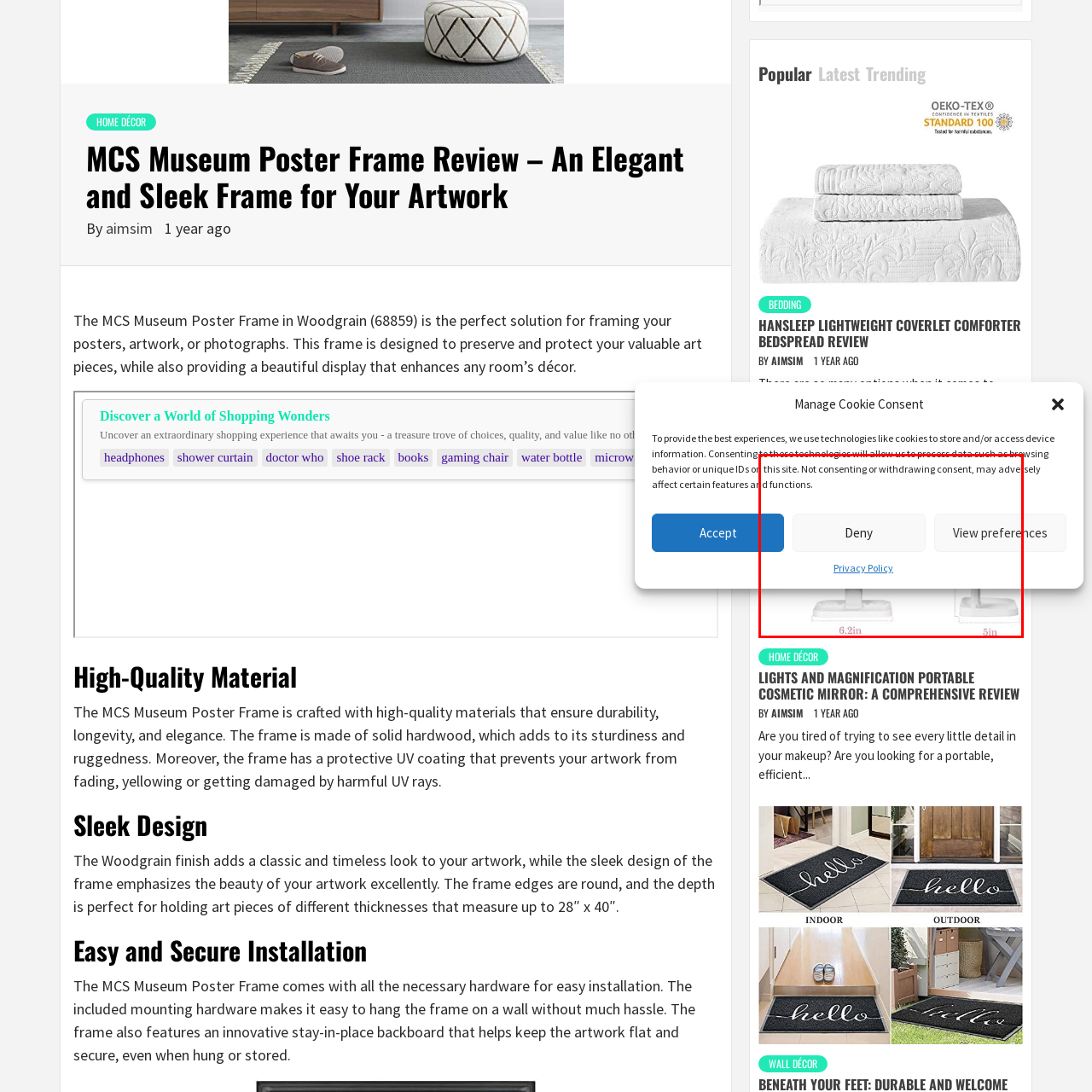Examine the image highlighted by the red boundary, What is the purpose of the image? Provide your answer in a single word or phrase.

To provide product details